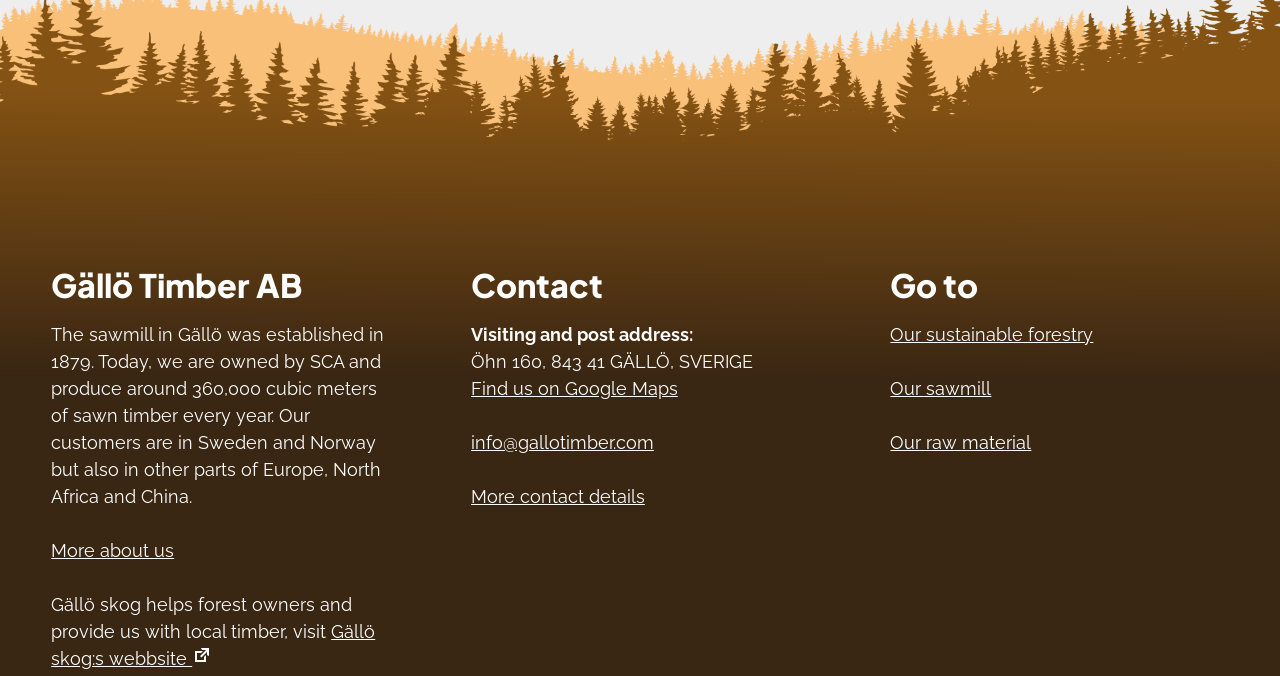What is the approximate volume of sawn timber produced every year?
Answer the question with a single word or phrase, referring to the image.

360,000 cubic meters